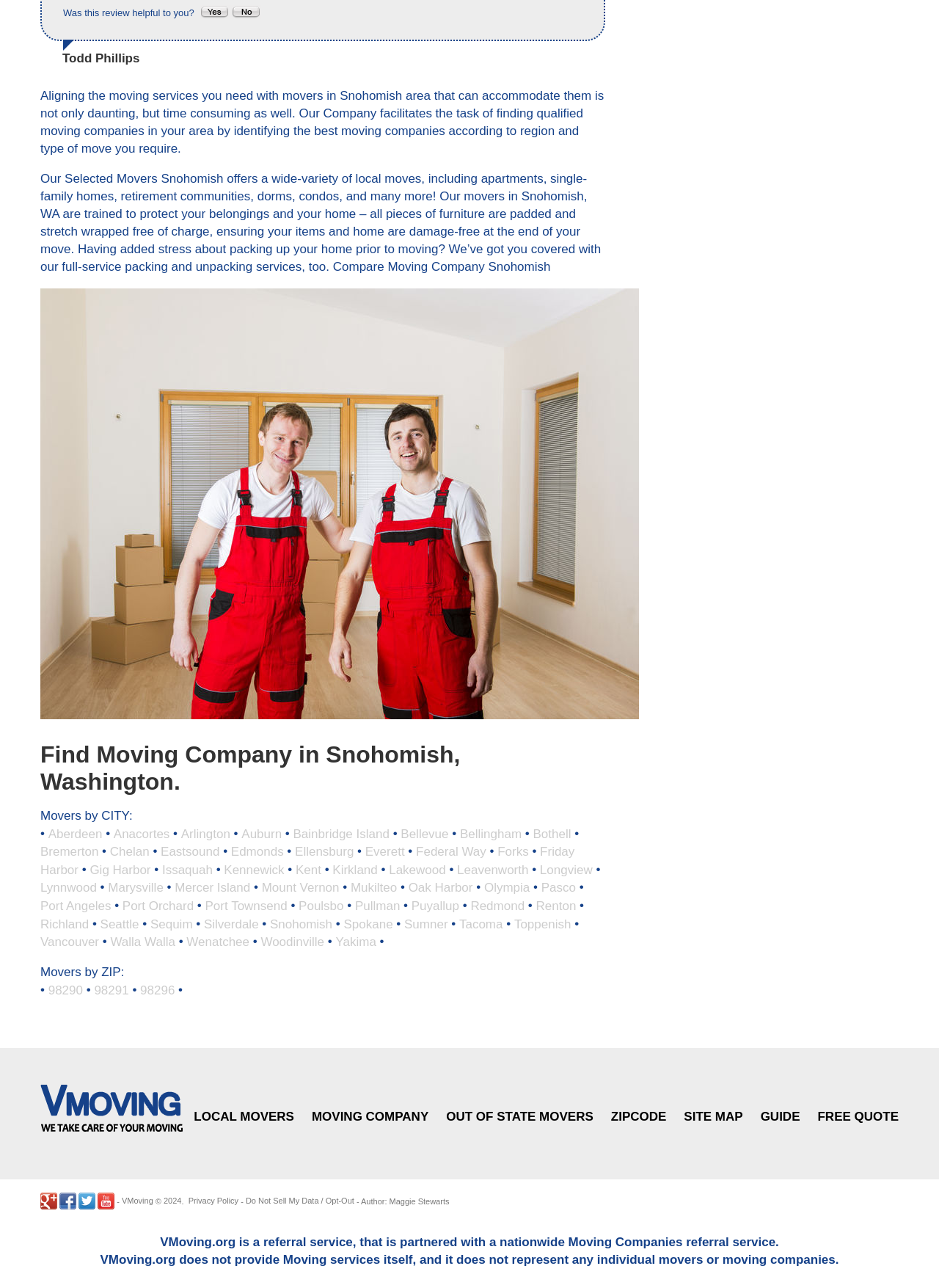Find the bounding box coordinates of the clickable element required to execute the following instruction: "Type your name". Provide the coordinates as four float numbers between 0 and 1, i.e., [left, top, right, bottom].

None